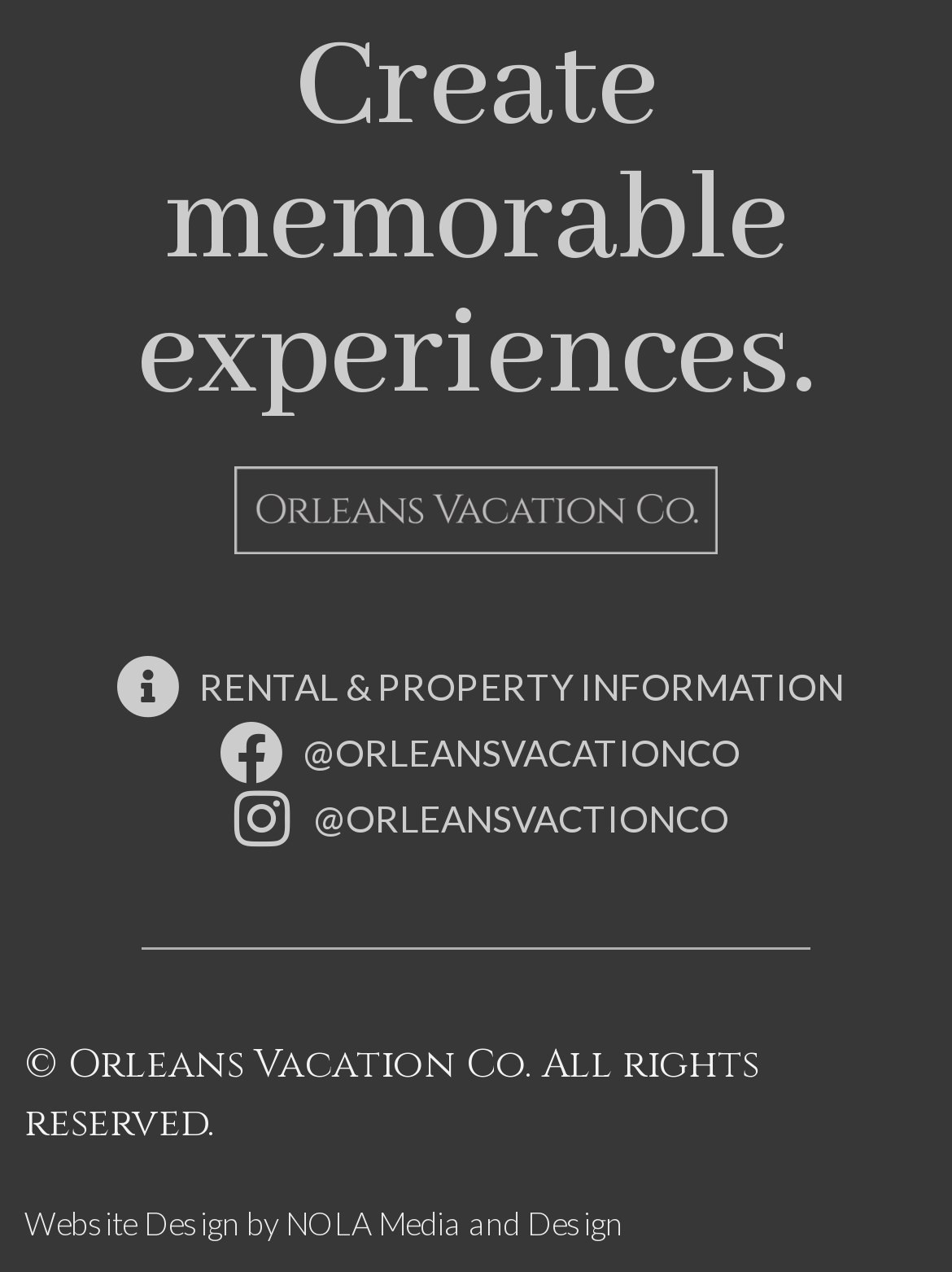Highlight the bounding box of the UI element that corresponds to this description: "Rental & Property Information".

[0.113, 0.514, 0.887, 0.565]